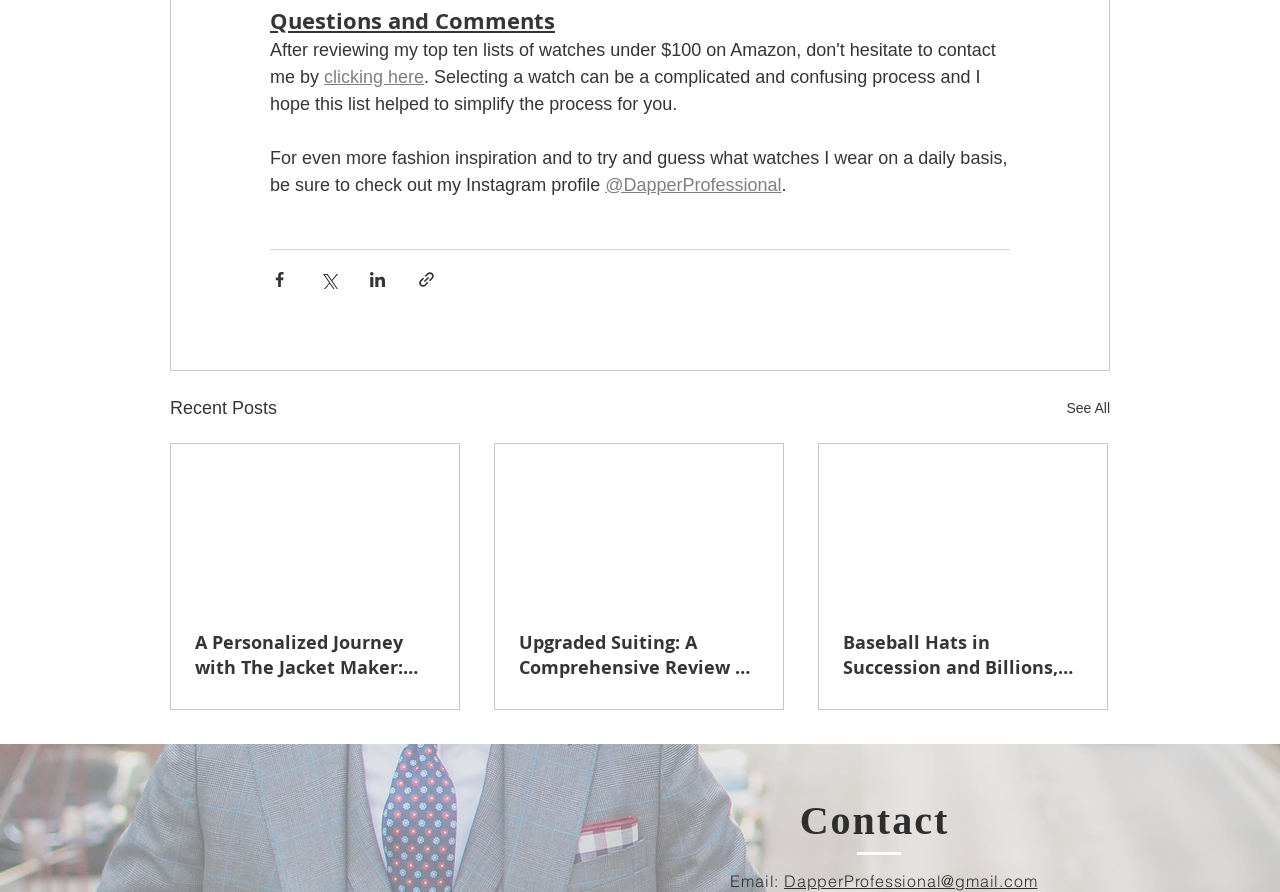Please provide a comprehensive response to the question based on the details in the image: What is the topic of the first article?

The first article is located in the 'Recent Posts' section, and its title is 'A Personalized Journey with The Jacket Maker: Quality, Craftsmanship, and Style', which suggests that the topic of the article is about The Jacket Maker.